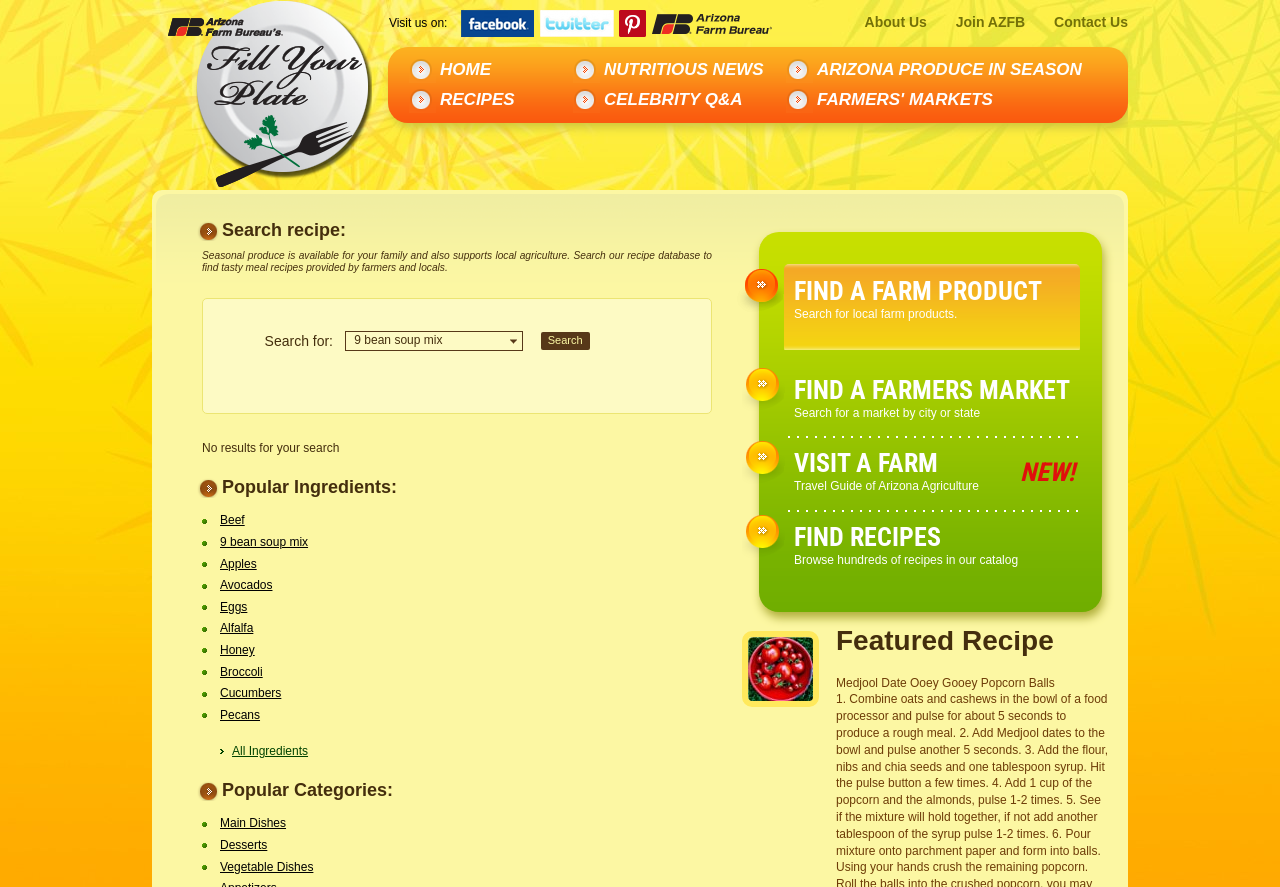What is the featured recipe on this webpage?
Please answer the question as detailed as possible.

The featured recipe is prominently displayed on the webpage with a heading and a description. The recipe is called 'Medjool Date Ooey Gooey Popcorn Balls', and it is likely a popular or recommended recipe on the website.